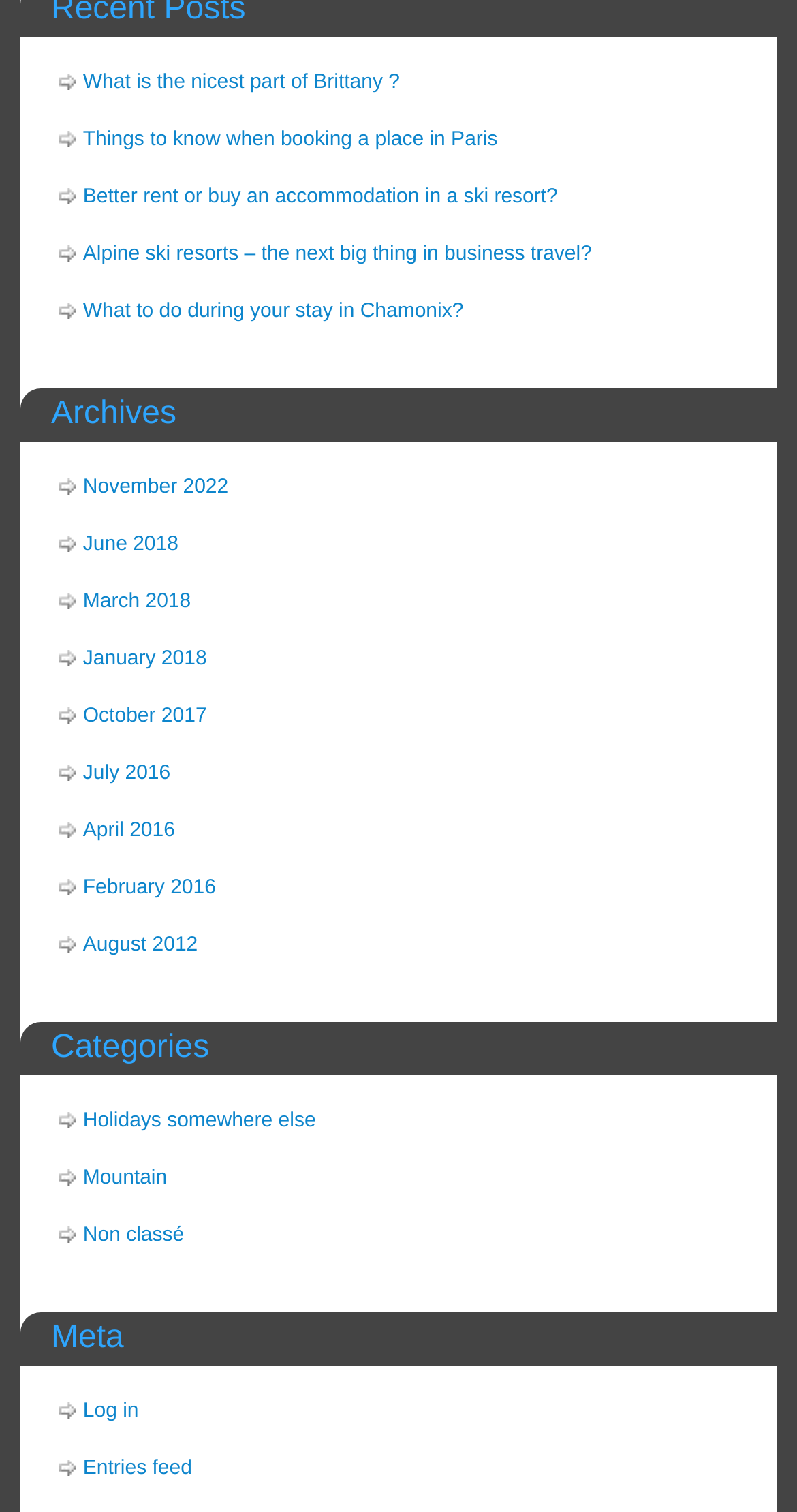Please locate the bounding box coordinates of the region I need to click to follow this instruction: "click the VIEW ALL button".

None